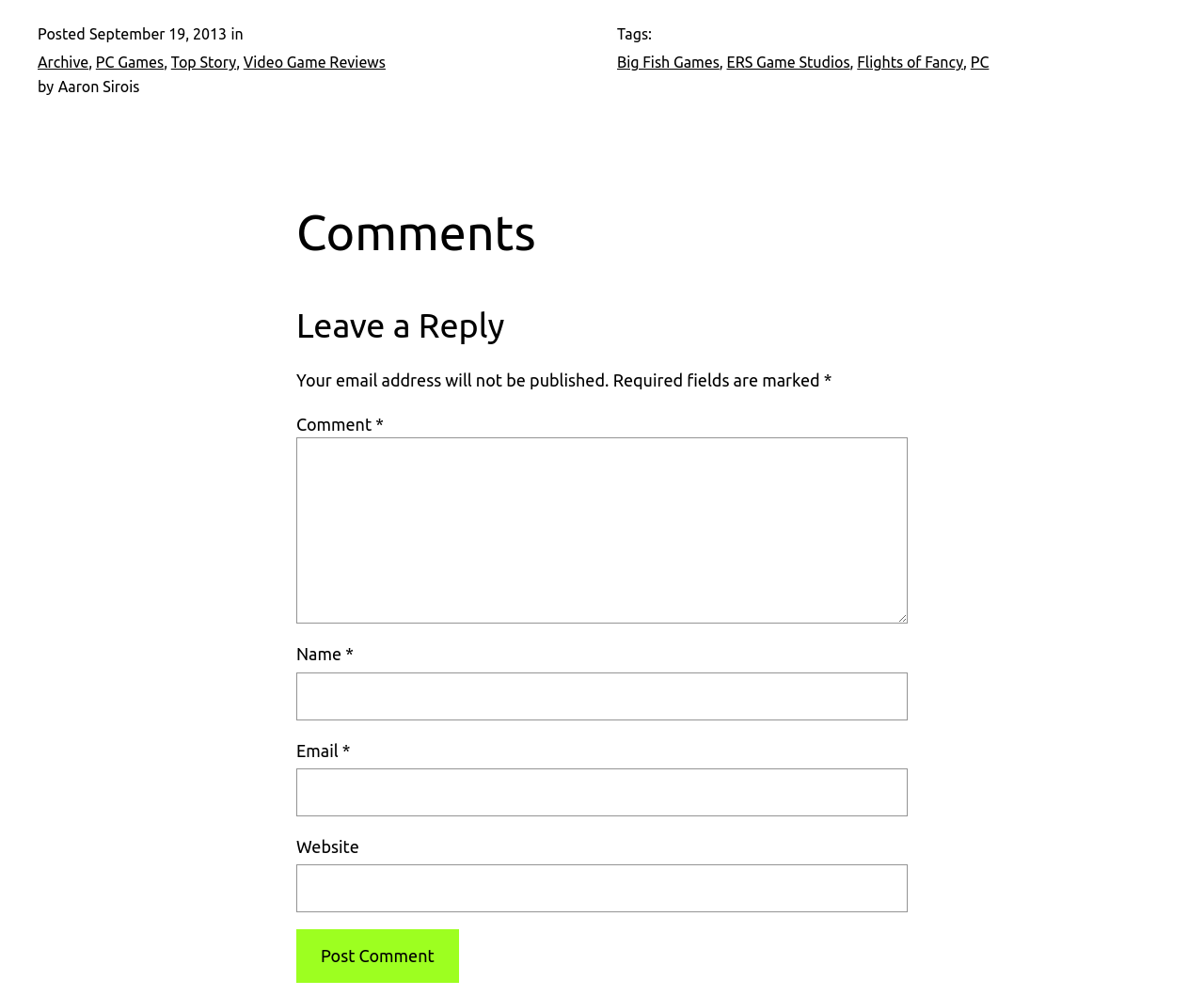Pinpoint the bounding box coordinates of the clickable element to carry out the following instruction: "Click on the 'Post Comment' button."

[0.246, 0.933, 0.381, 0.987]